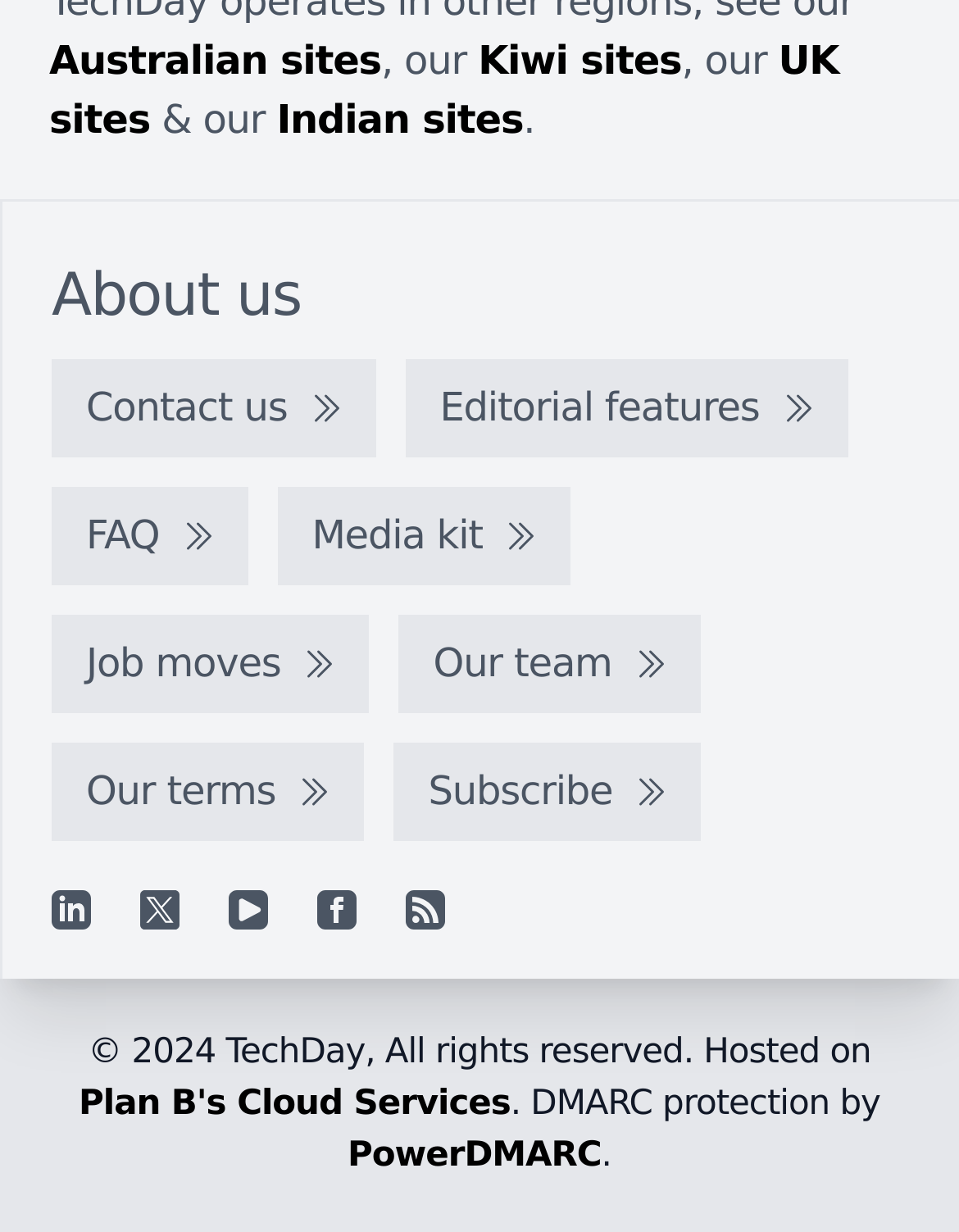Find the bounding box coordinates of the element to click in order to complete this instruction: "View Editorial features". The bounding box coordinates must be four float numbers between 0 and 1, denoted as [left, top, right, bottom].

[0.423, 0.292, 0.884, 0.372]